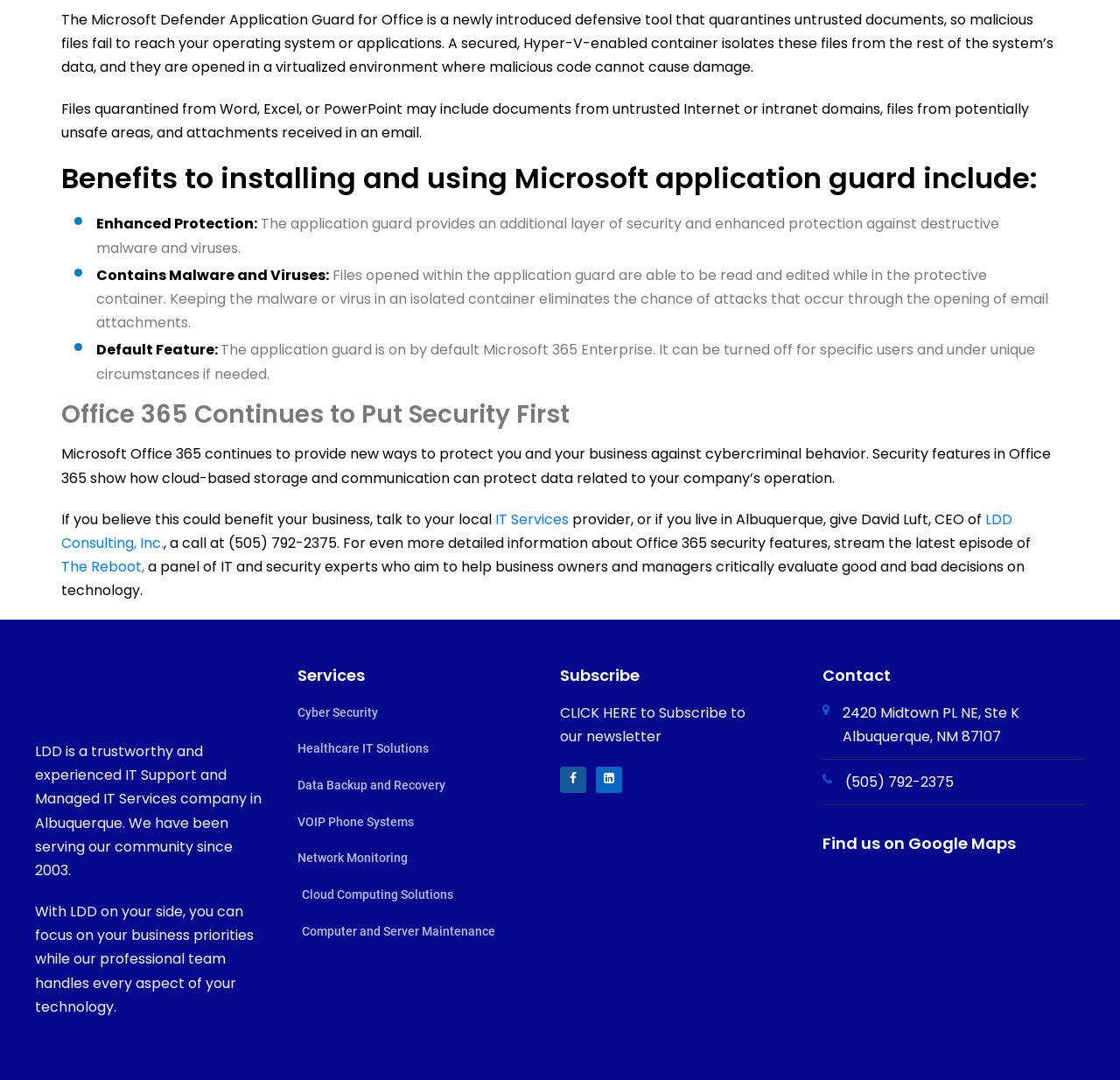Determine the bounding box coordinates of the target area to click to execute the following instruction: "Click the 'LDD Consulting, Inc.' link."

[0.055, 0.471, 0.904, 0.512]